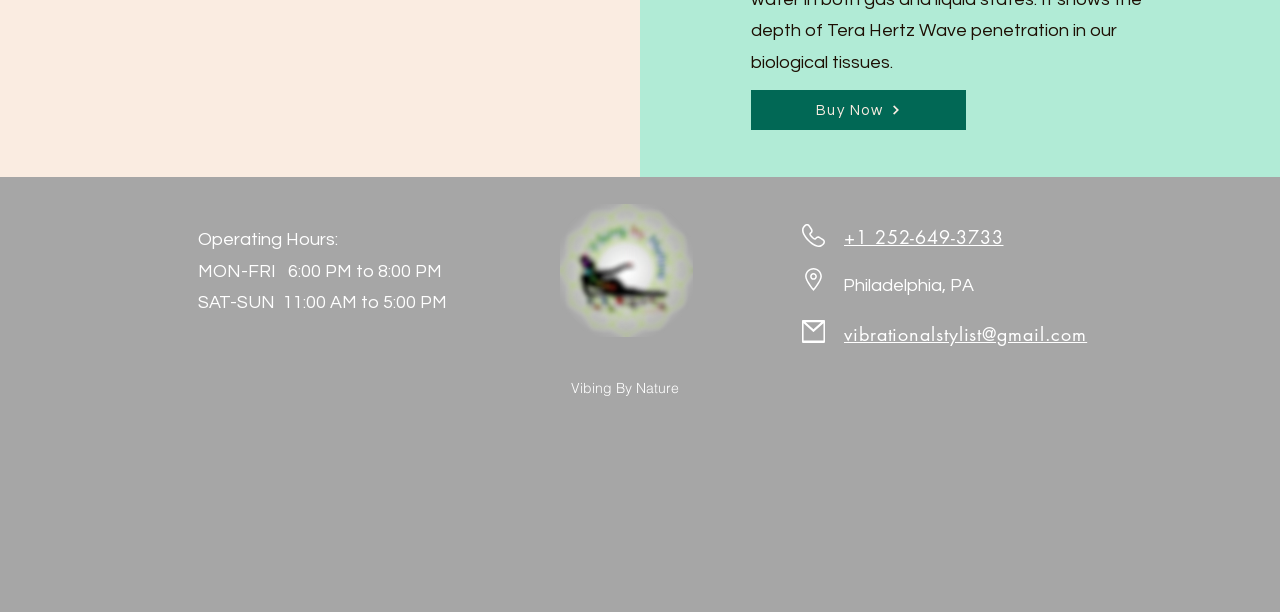Find the bounding box of the element with the following description: "+1 252-649-3733". The coordinates must be four float numbers between 0 and 1, formatted as [left, top, right, bottom].

[0.659, 0.371, 0.784, 0.407]